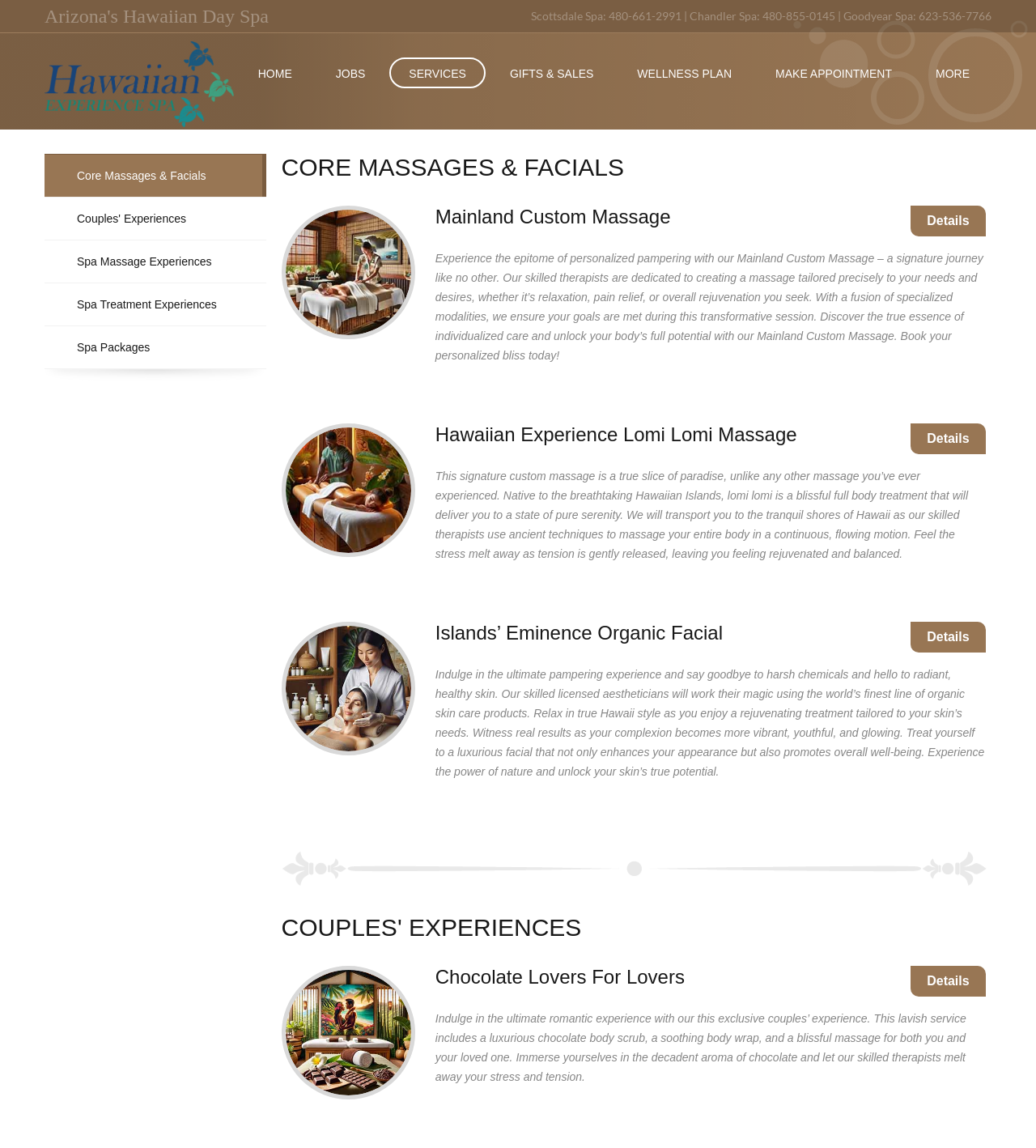Provide your answer in a single word or phrase: 
What is the name of the spa?

Hawaiian Experience Spa